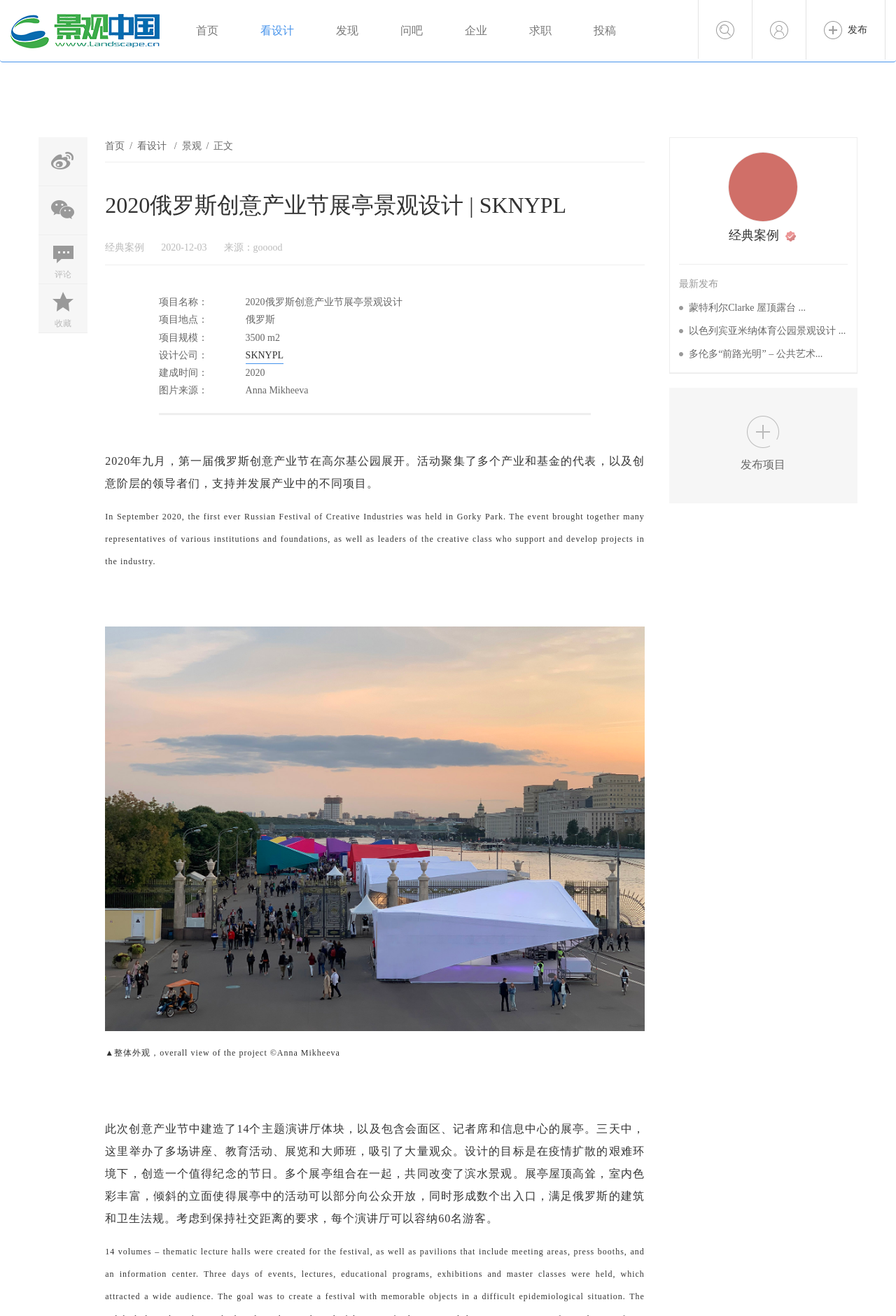Locate the bounding box of the UI element defined by this description: "发布". The coordinates should be given as four float numbers between 0 and 1, formatted as [left, top, right, bottom].

[0.92, 0.001, 0.968, 0.045]